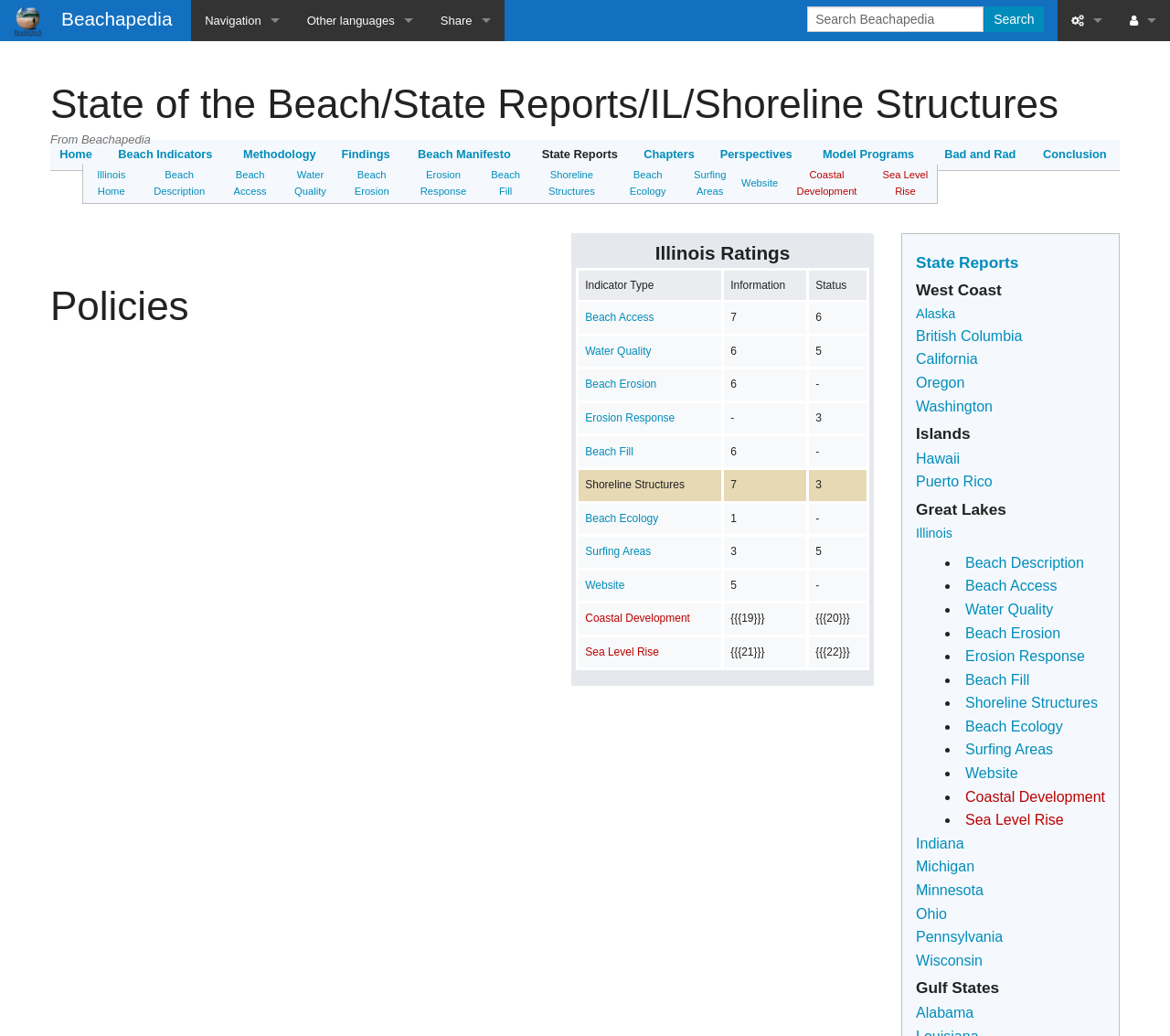Find and indicate the bounding box coordinates of the region you should select to follow the given instruction: "Go to Home page".

[0.043, 0.135, 0.087, 0.165]